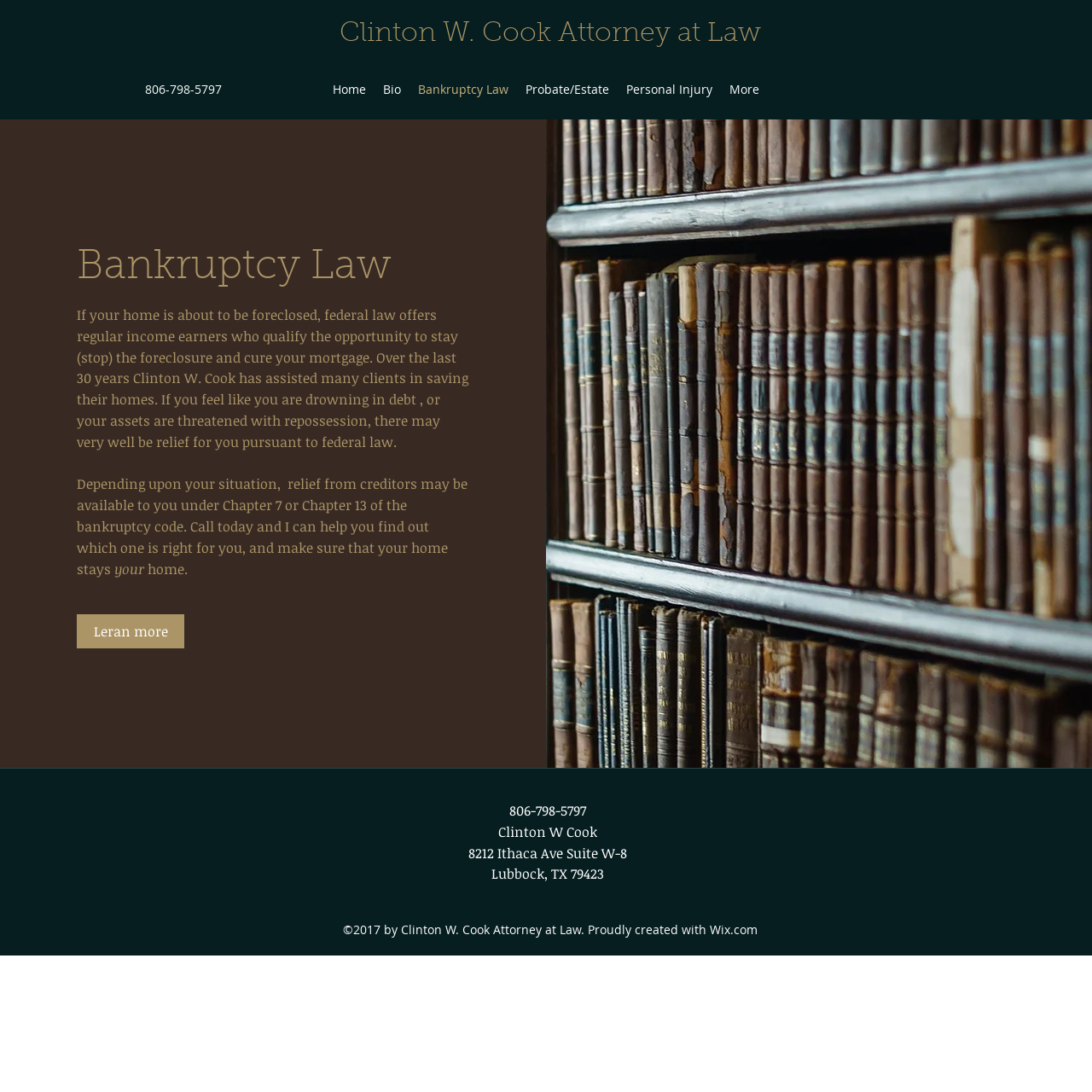Please specify the bounding box coordinates in the format (top-left x, top-left y, bottom-right x, bottom-right y), with values ranging from 0 to 1. Identify the bounding box for the UI component described as follows: Bankruptcy Law

[0.375, 0.07, 0.473, 0.094]